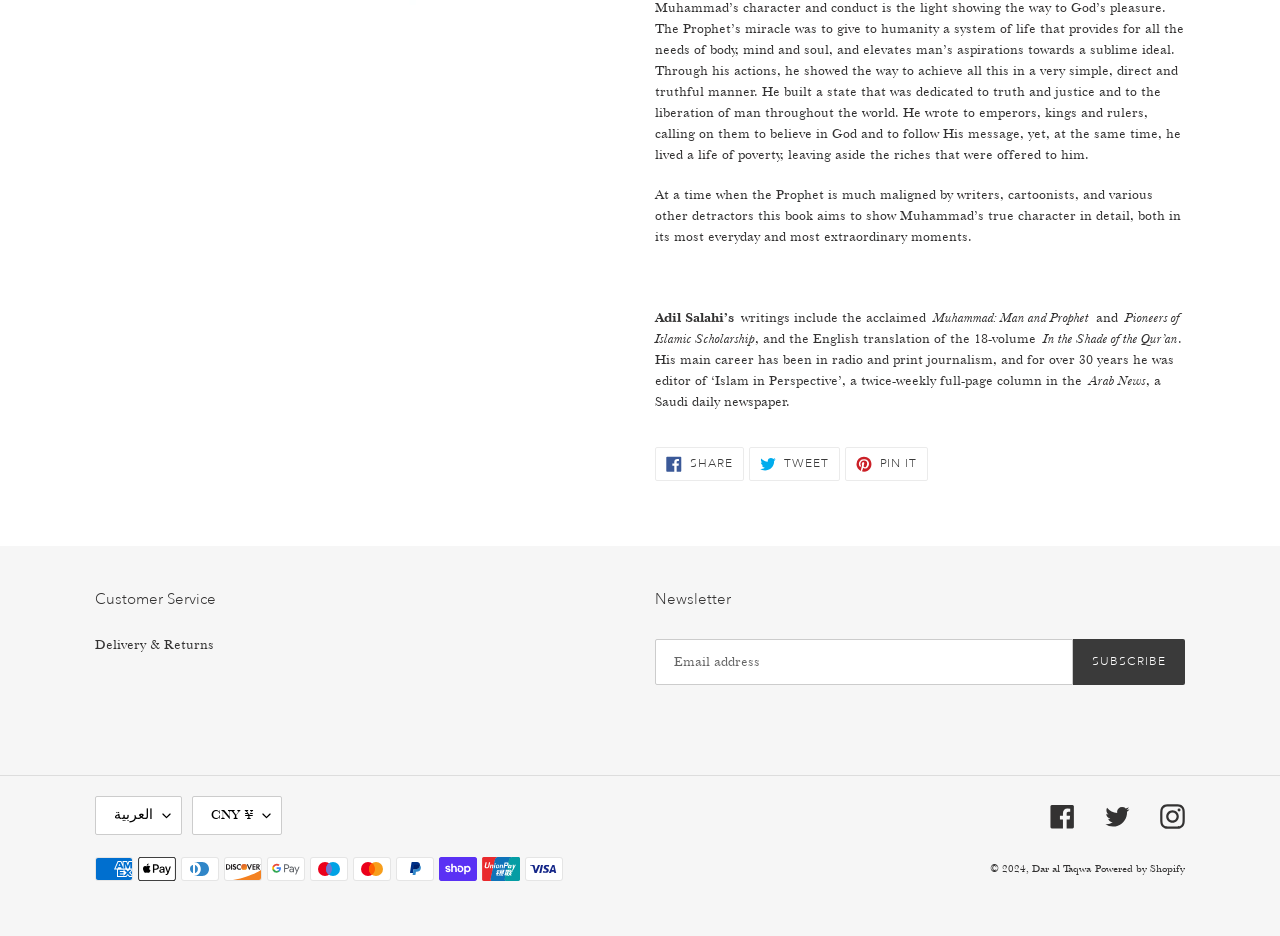Given the element description, predict the bounding box coordinates in the format (top-left x, top-left y, bottom-right x, bottom-right y), using floating point numbers between 0 and 1: Pin it Pin on Pinterest

[0.66, 0.477, 0.725, 0.514]